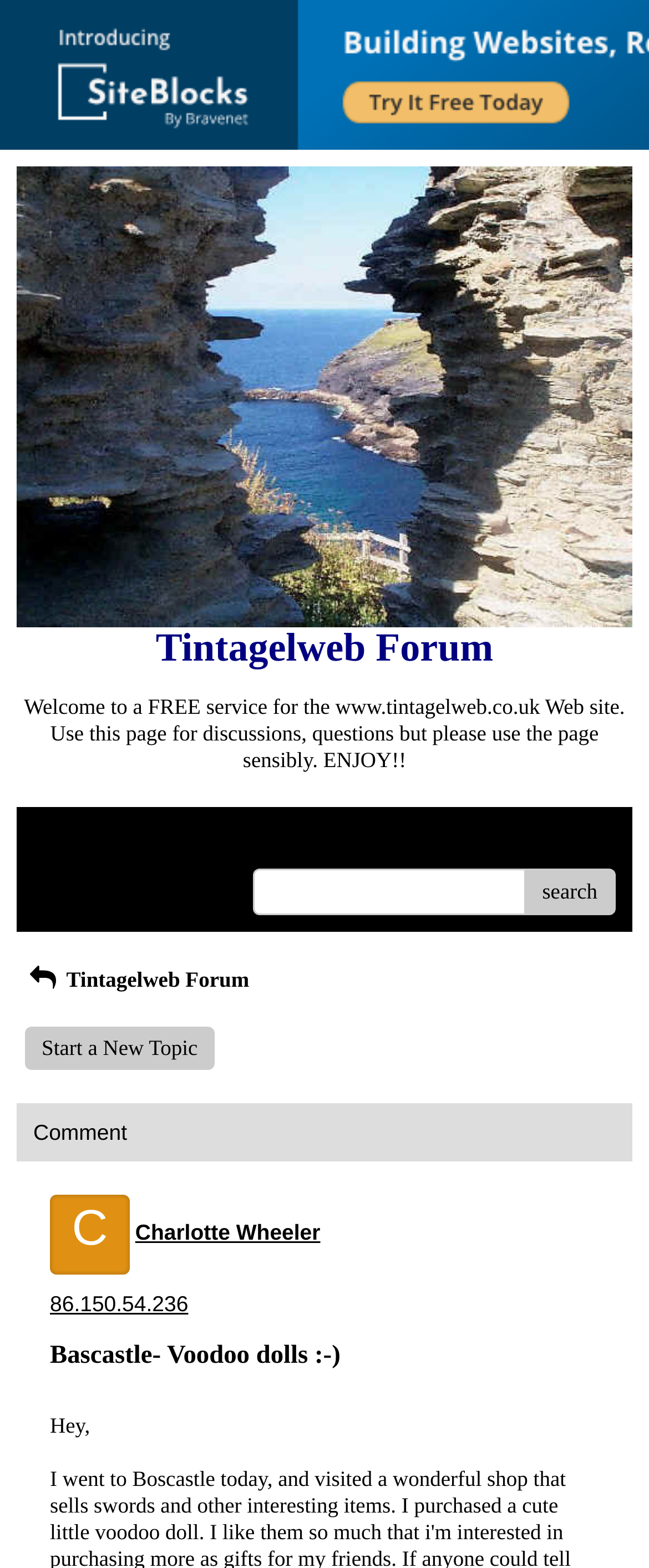What is the welcome message on the webpage?
Based on the content of the image, thoroughly explain and answer the question.

The welcome message on the webpage is 'Welcome to a FREE service for the www.tintagelweb.co.uk Web site. Use this page for discussions, questions but please use the page sensibly. ENJOY!!', which sets the tone for the forum and encourages users to engage in respectful and sensible discussions.